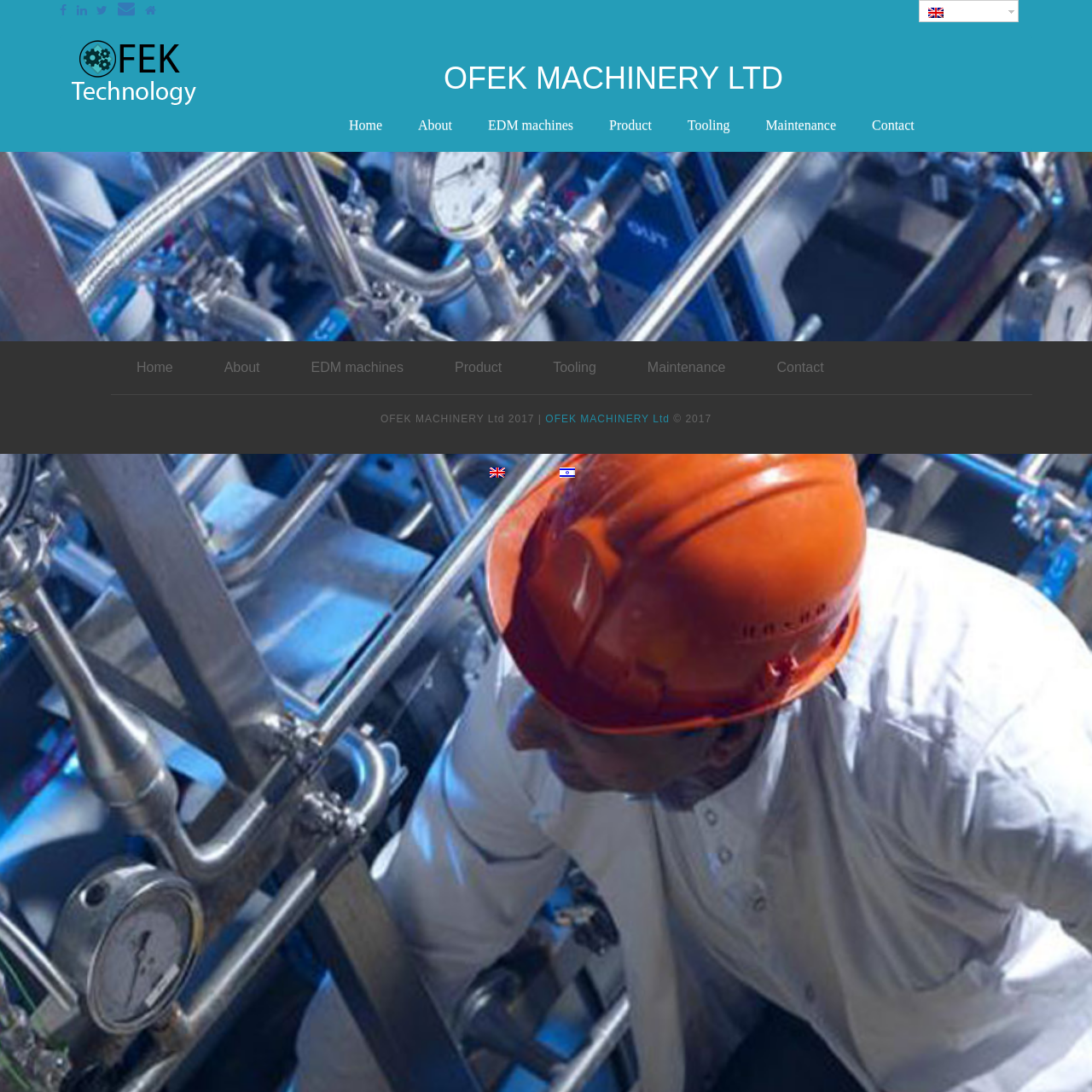Find the bounding box coordinates for the UI element whose description is: "title="OFEK MACHINERY LTD"". The coordinates should be four float numbers between 0 and 1, in the format [left, top, right, bottom].

[0.055, 0.033, 0.191, 0.072]